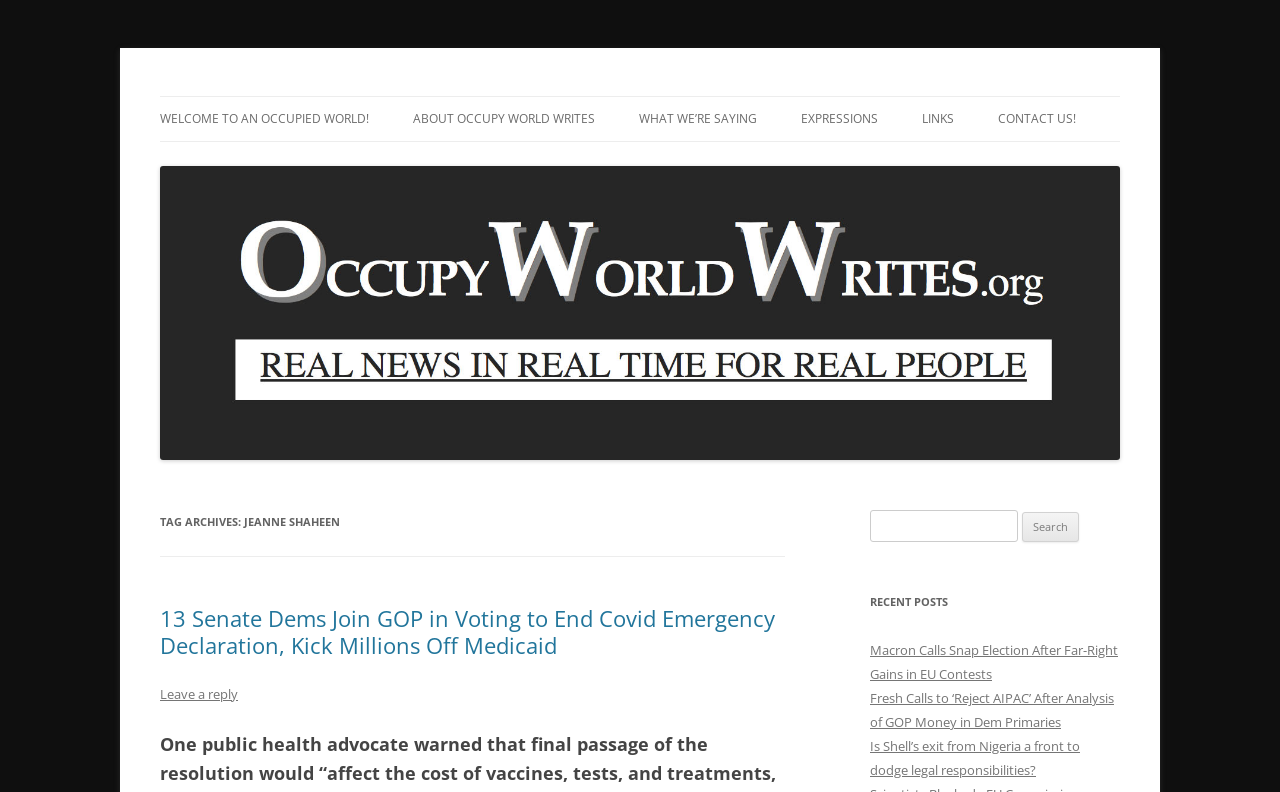What is the topic of the first article? Please answer the question using a single word or phrase based on the image.

Covid Emergency Declaration